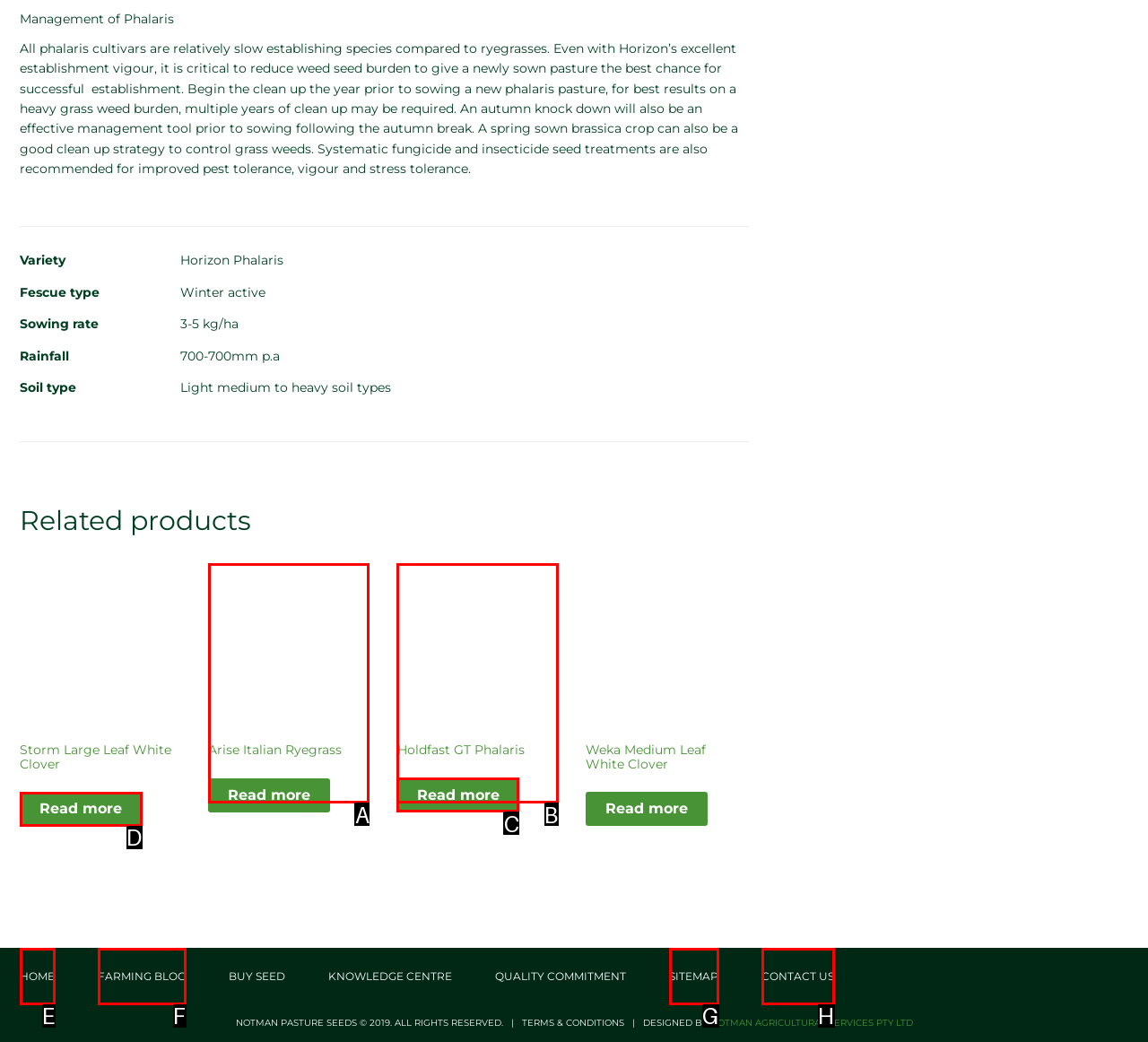Match the element description: Insights to the correct HTML element. Answer with the letter of the selected option.

None